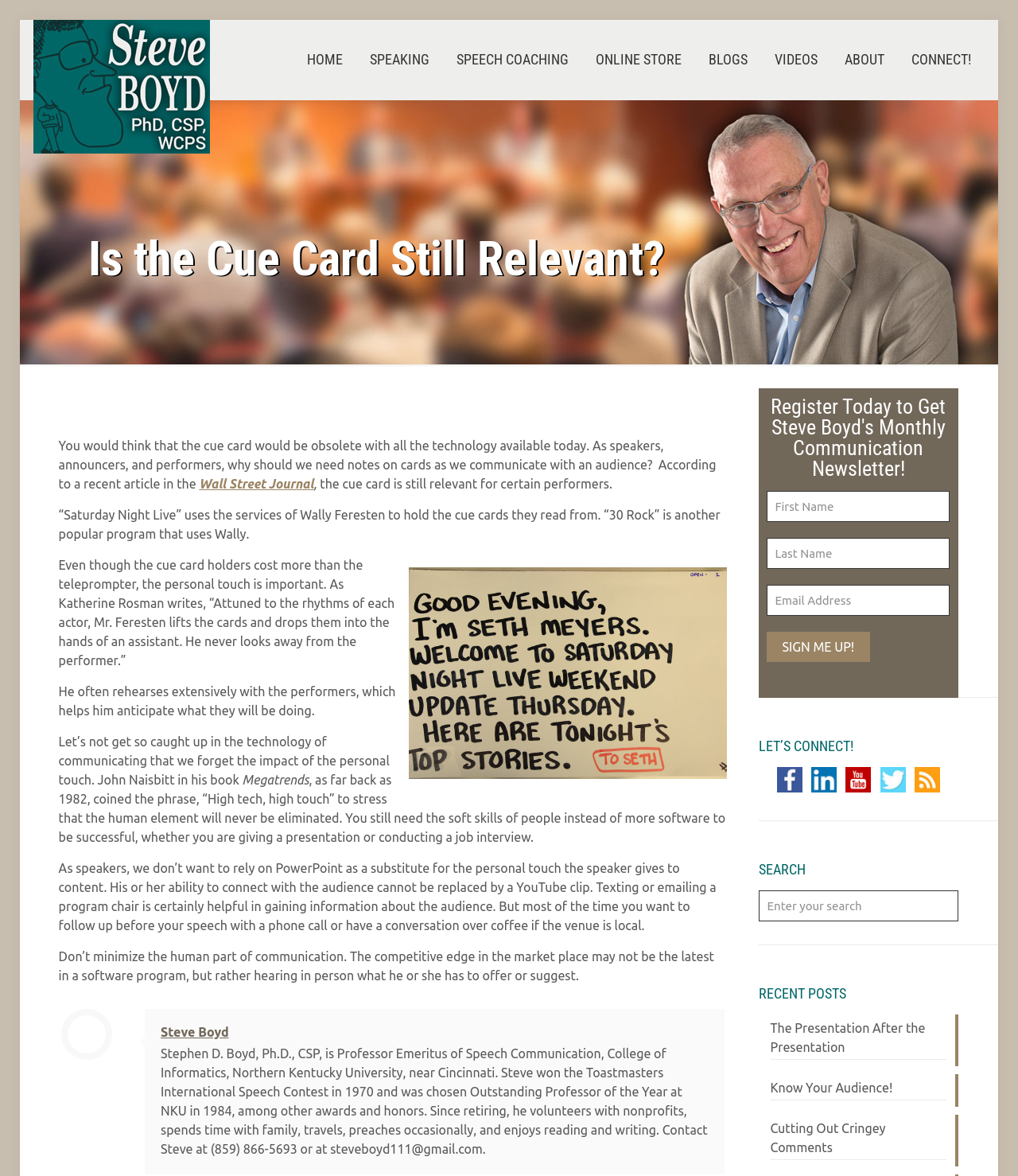What social media platforms can you connect with Steve Boyd on?
Using the information presented in the image, please offer a detailed response to the question.

The 'LET'S CONNECT!' section provides links to various social media platforms, including Facebook, LinkedIn, YouTube, Twitter, and RSS Blog Feed. These links can be used to connect with Steve Boyd on these platforms.